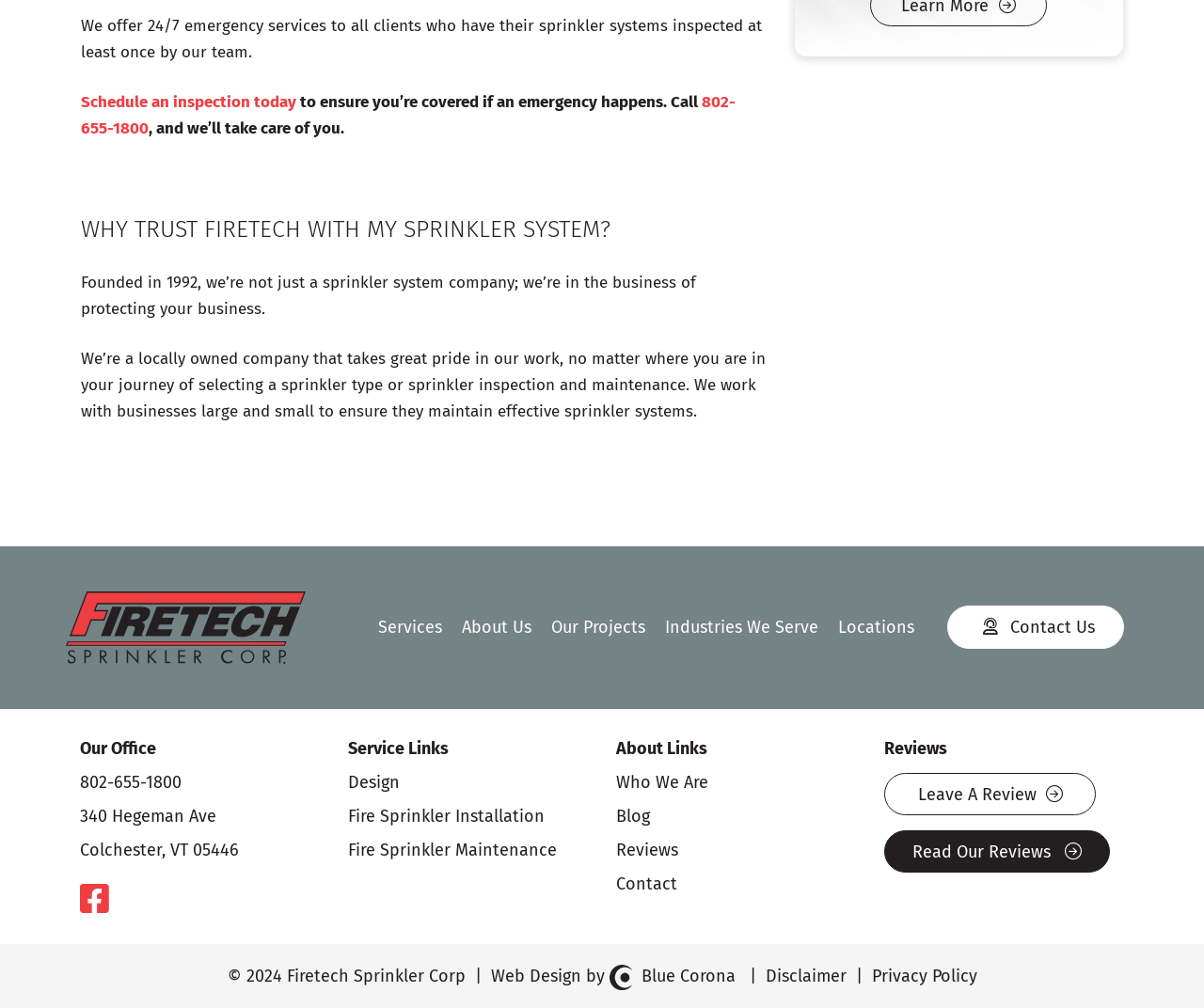What type of company is Firetech?
Look at the image and respond with a single word or a short phrase.

Locally owned sprinkler system company